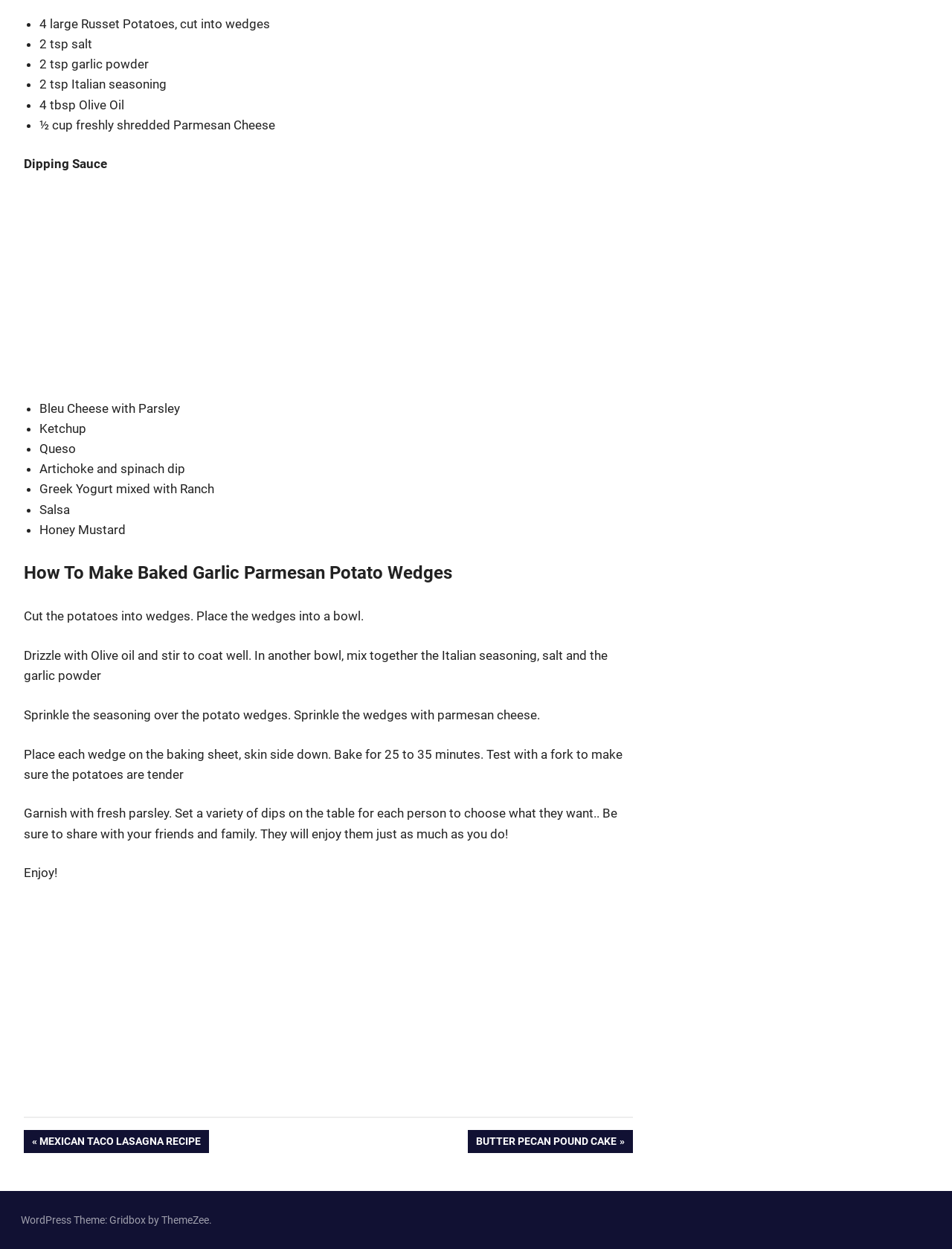Analyze the image and provide a detailed answer to the question: How many dipping sauce options are provided?

I can see that there are 7 dipping sauce options listed, which are Bleu Cheese with Parsley, Ketchup, Queso, Artichoke and spinach dip, Greek Yogurt mixed with Ranch, Salsa, and Honey Mustard.